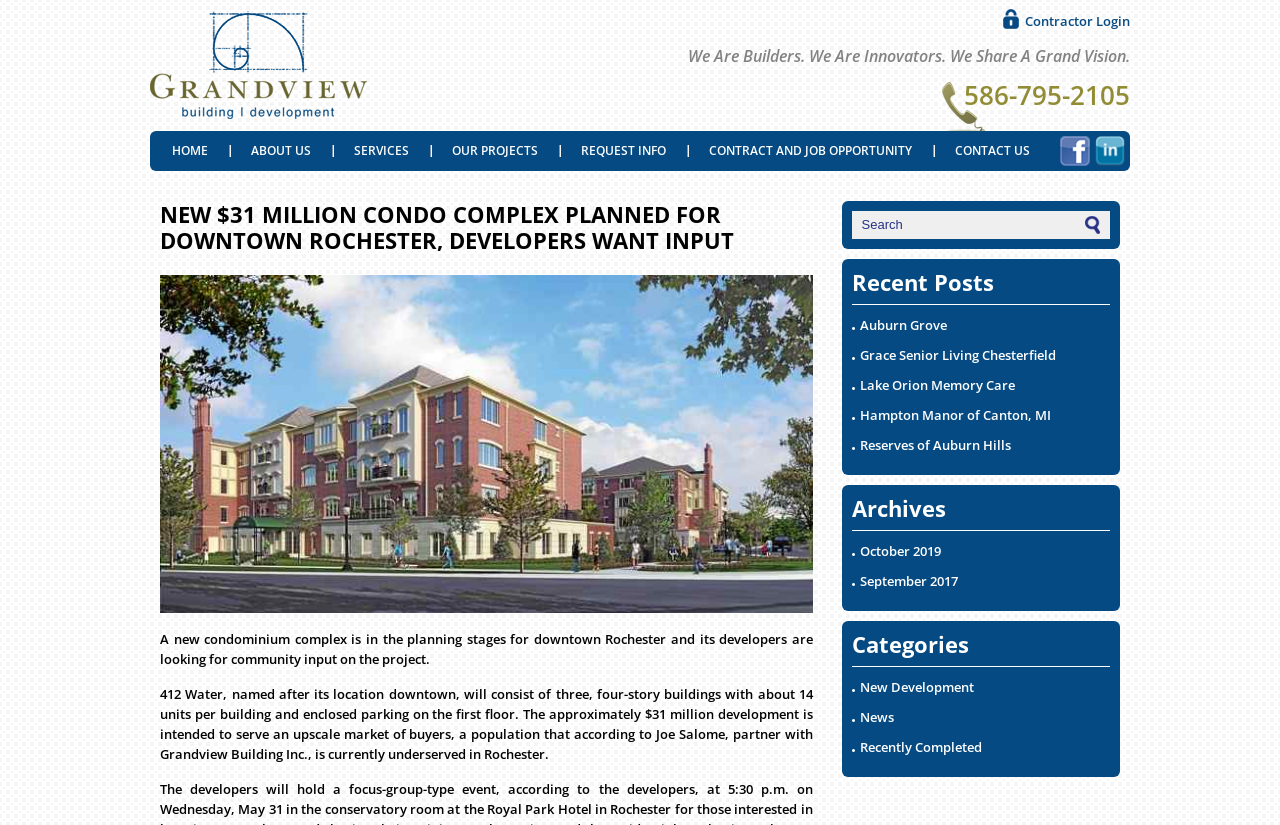Who is the partner with Grandview Building Inc.?
Please provide a detailed and comprehensive answer to the question.

The article mentions that Joe Salome is the partner with Grandview Building Inc., and he states that the upscale market of buyers is currently underserved in Rochester.